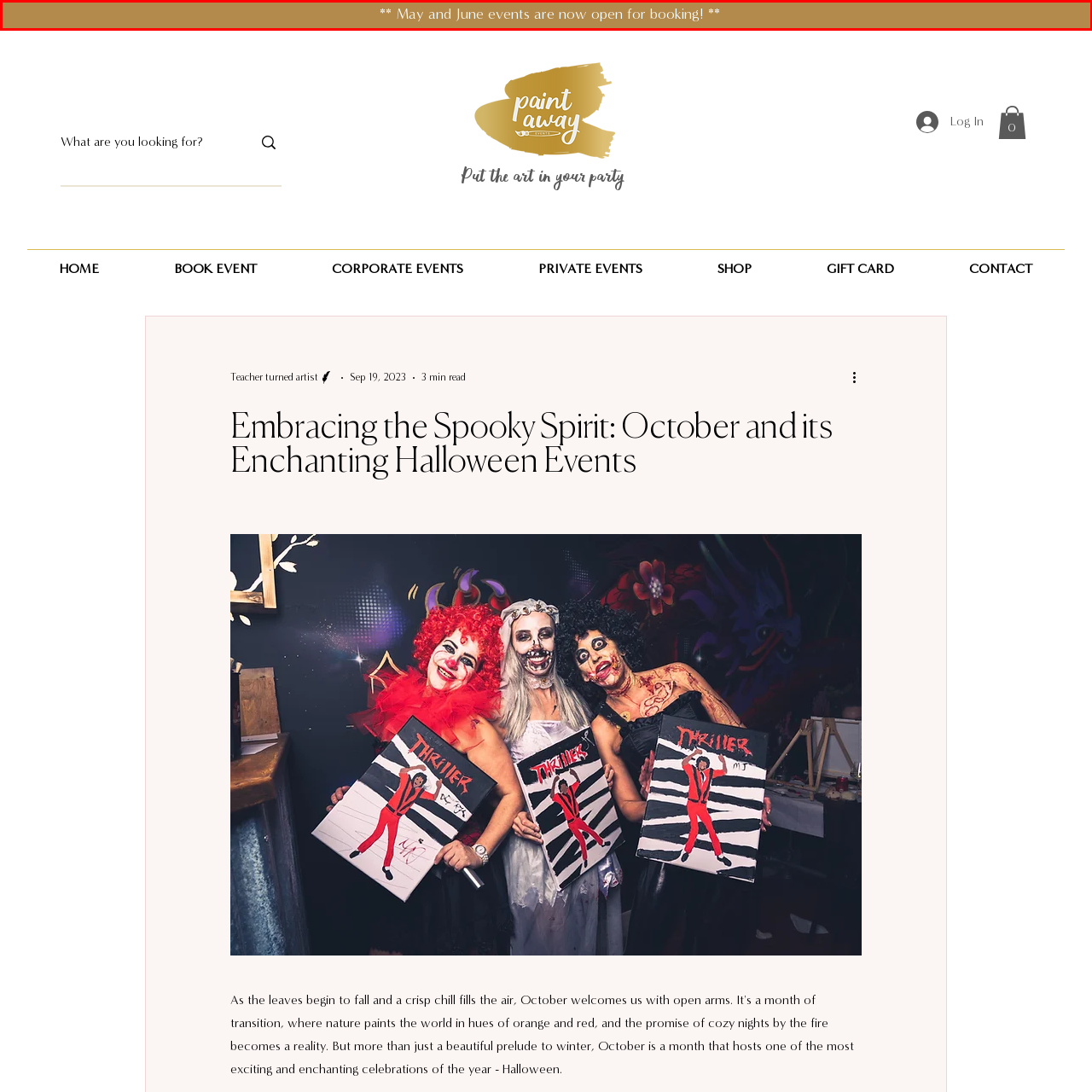Elaborate on the scene depicted within the red bounding box in the image.

The image features a prominent announcement stating, "**May and June events are now open for booking!**" The text is presented in an elegant, light-colored font against a soft, warm-toned background that enhances its visibility. This message serves as an invitation for viewers to participate in upcoming events, creating a sense of excitement and urgency for potential attendees. The overall design and tone of the image aim to attract attention and encourage engagement with the upcoming offerings.